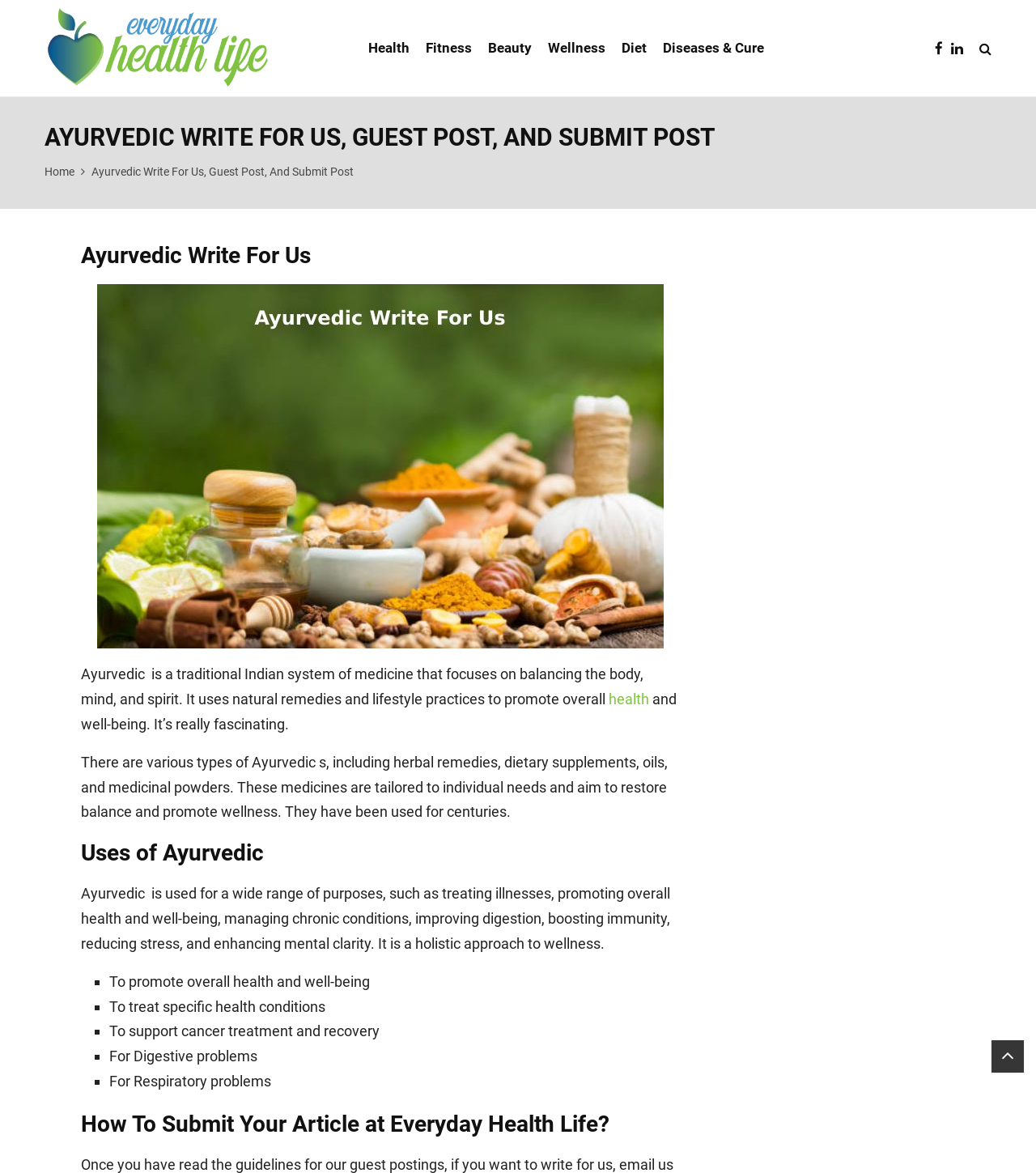Use a single word or phrase to answer the question: What are the benefits of using Ayurvedic?

Promote overall health and well-being